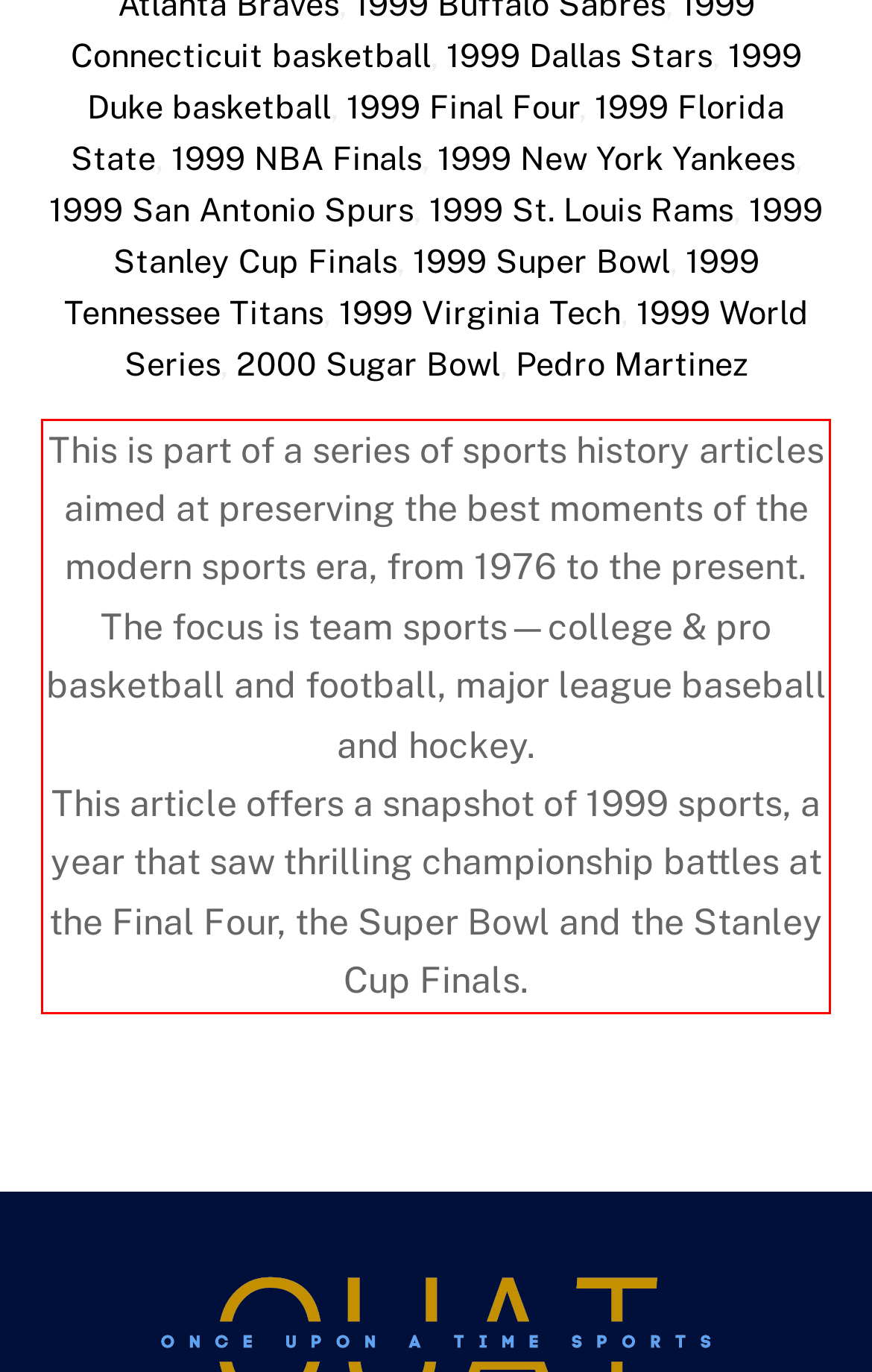You are provided with a screenshot of a webpage that includes a UI element enclosed in a red rectangle. Extract the text content inside this red rectangle.

This is part of a series of sports history articles aimed at preserving the best moments of the modern sports era, from 1976 to the present. The focus is team sports—college & pro basketball and football, major league baseball and hockey. This article offers a snapshot of 1999 sports, a year that saw thrilling championship battles at the Final Four, the Super Bowl and the Stanley Cup Finals.